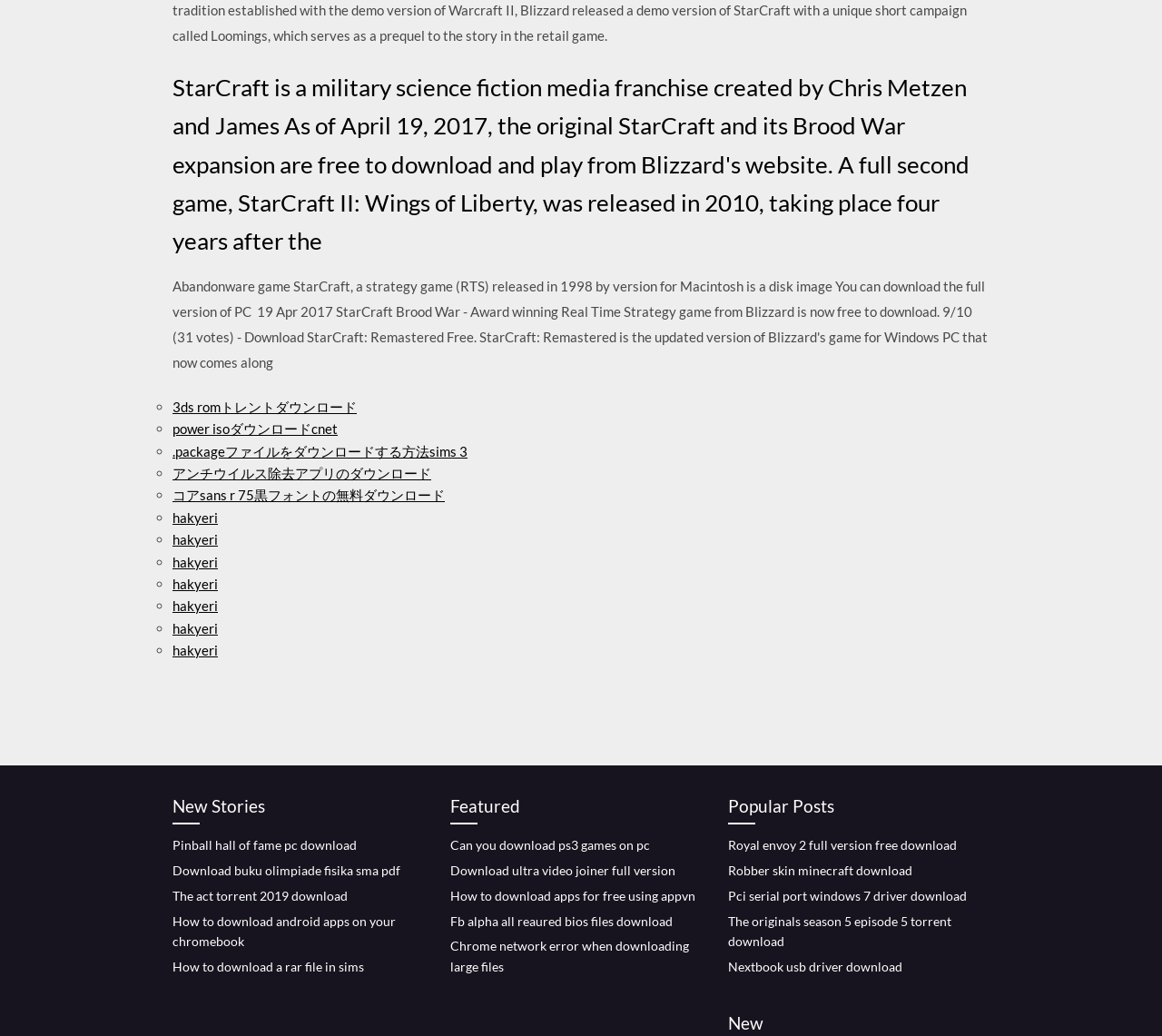Provide the bounding box coordinates of the section that needs to be clicked to accomplish the following instruction: "Click the 'Education and CPD Services' link."

None